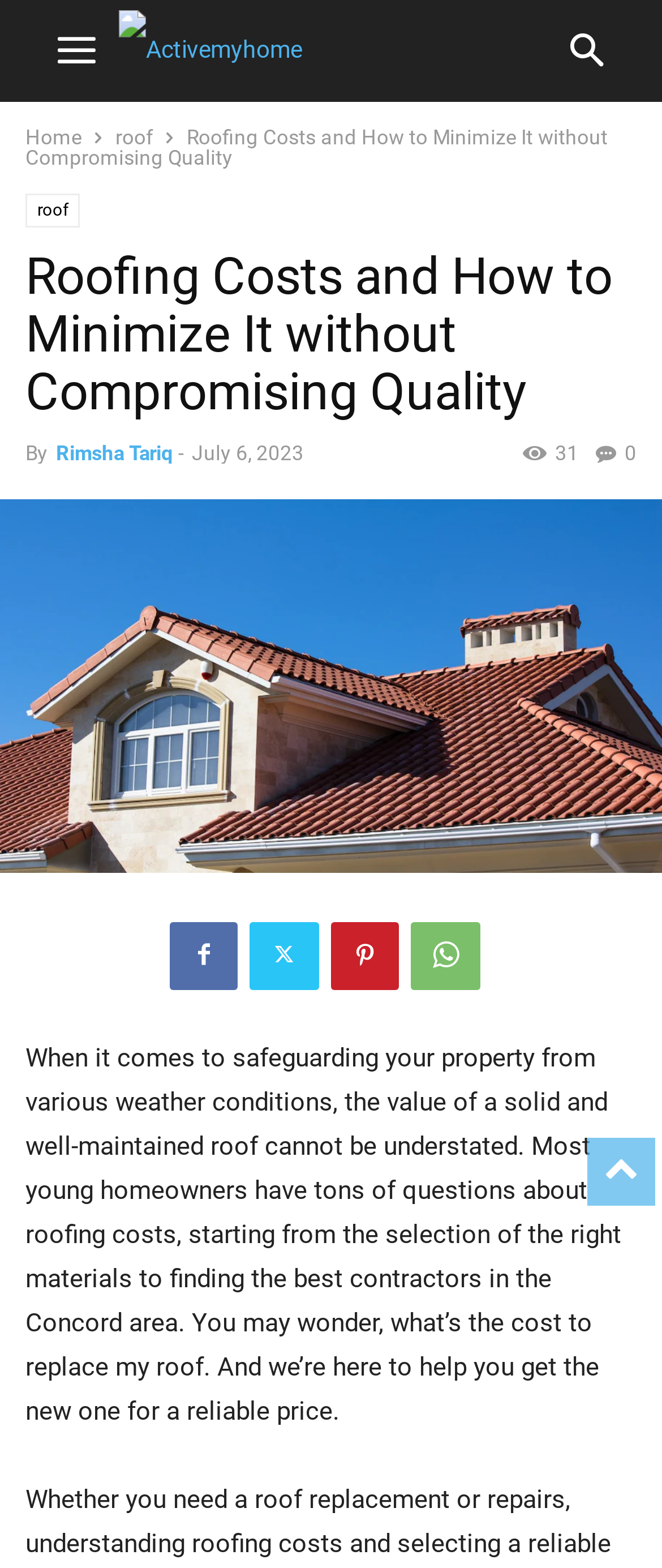Please provide the bounding box coordinate of the region that matches the element description: Facebook. Coordinates should be in the format (top-left x, top-left y, bottom-right x, bottom-right y) and all values should be between 0 and 1.

[0.256, 0.588, 0.359, 0.631]